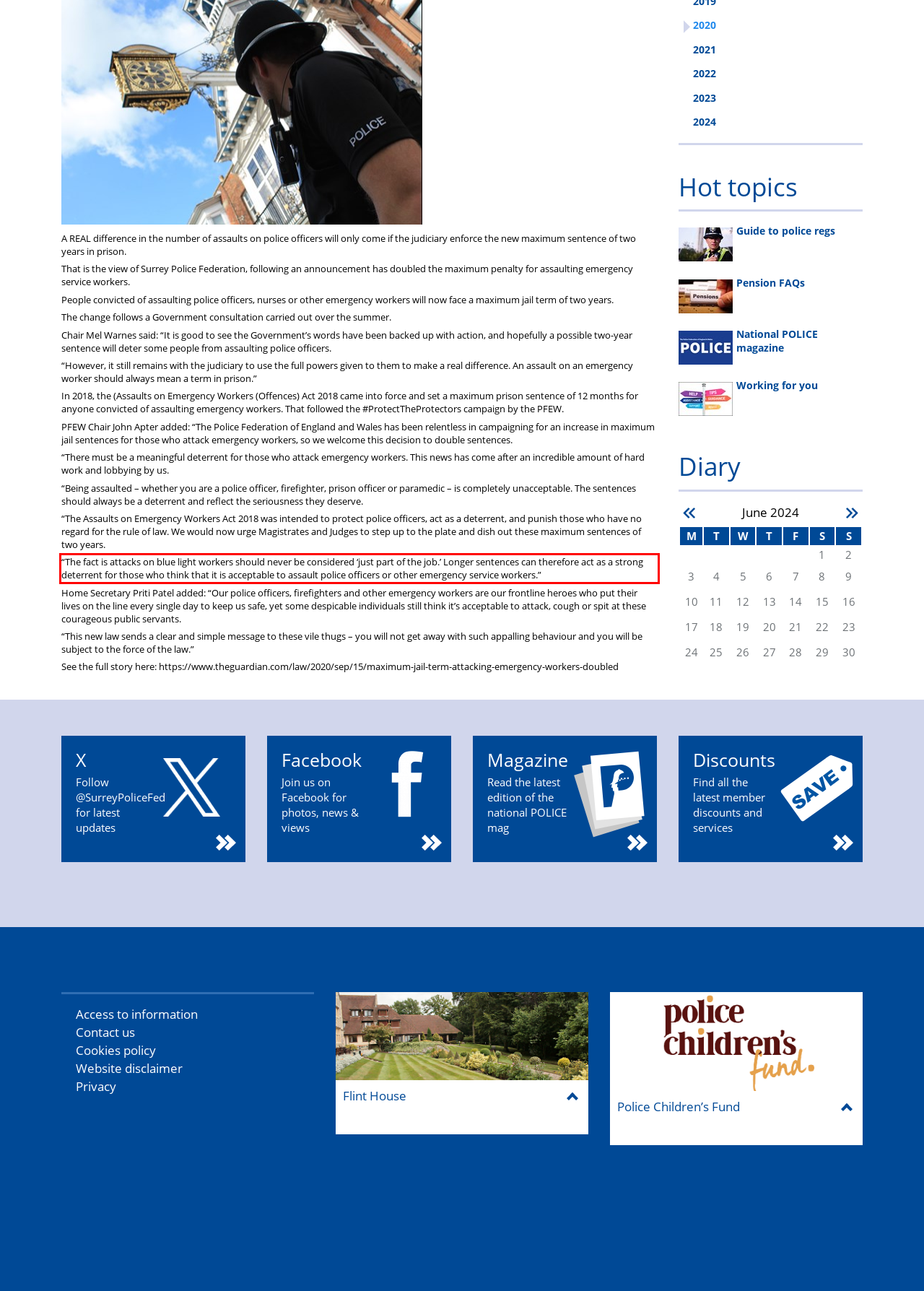You are provided with a webpage screenshot that includes a red rectangle bounding box. Extract the text content from within the bounding box using OCR.

“The fact is attacks on blue light workers should never be considered ‘just part of the job.’ Longer sentences can therefore act as a strong deterrent for those who think that it is acceptable to assault police officers or other emergency service workers.”